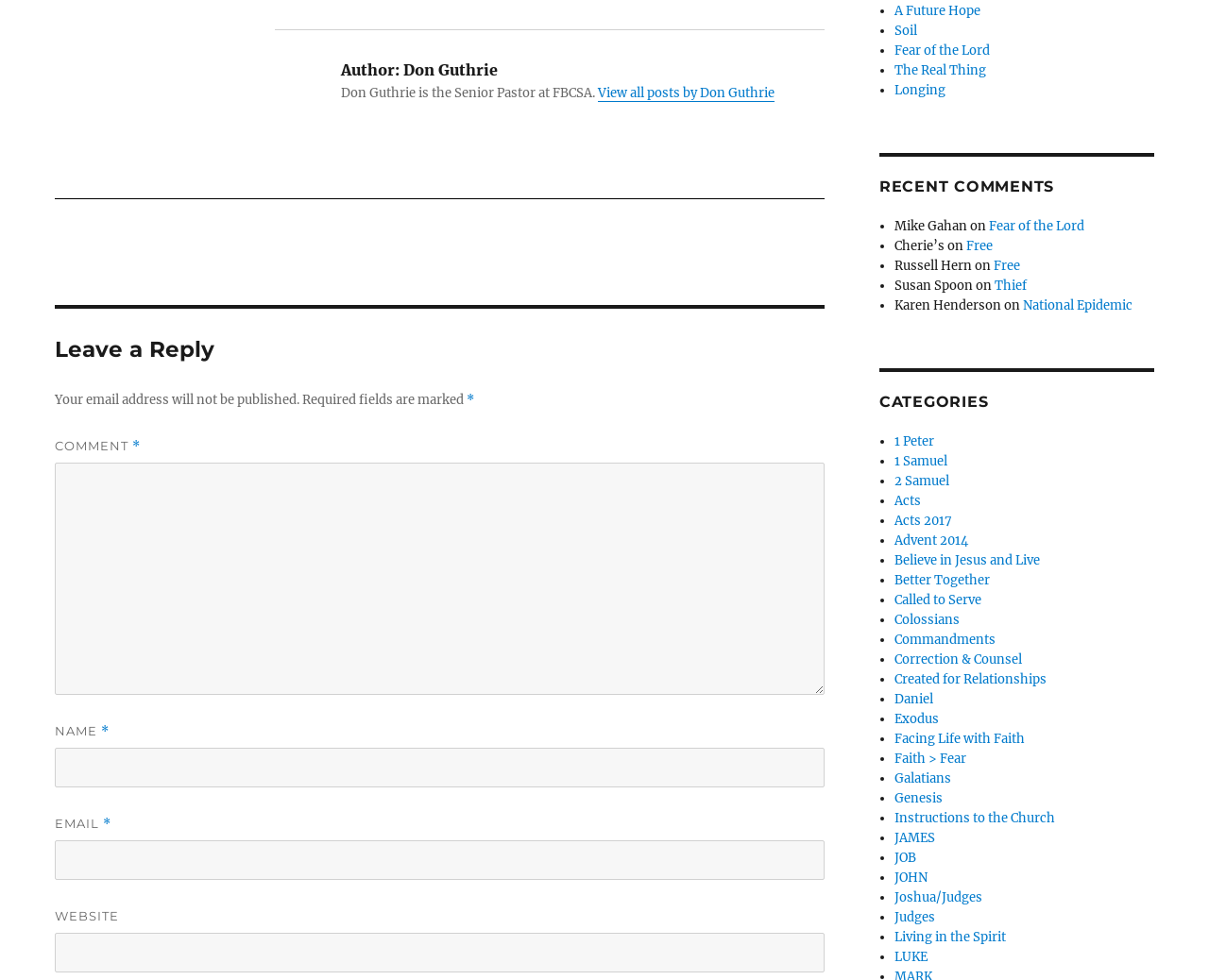Who is the author of the blog?
Please give a detailed and elaborate answer to the question.

The answer can be found in the heading element with the text 'Author: Don Guthrie' at the top of the webpage.